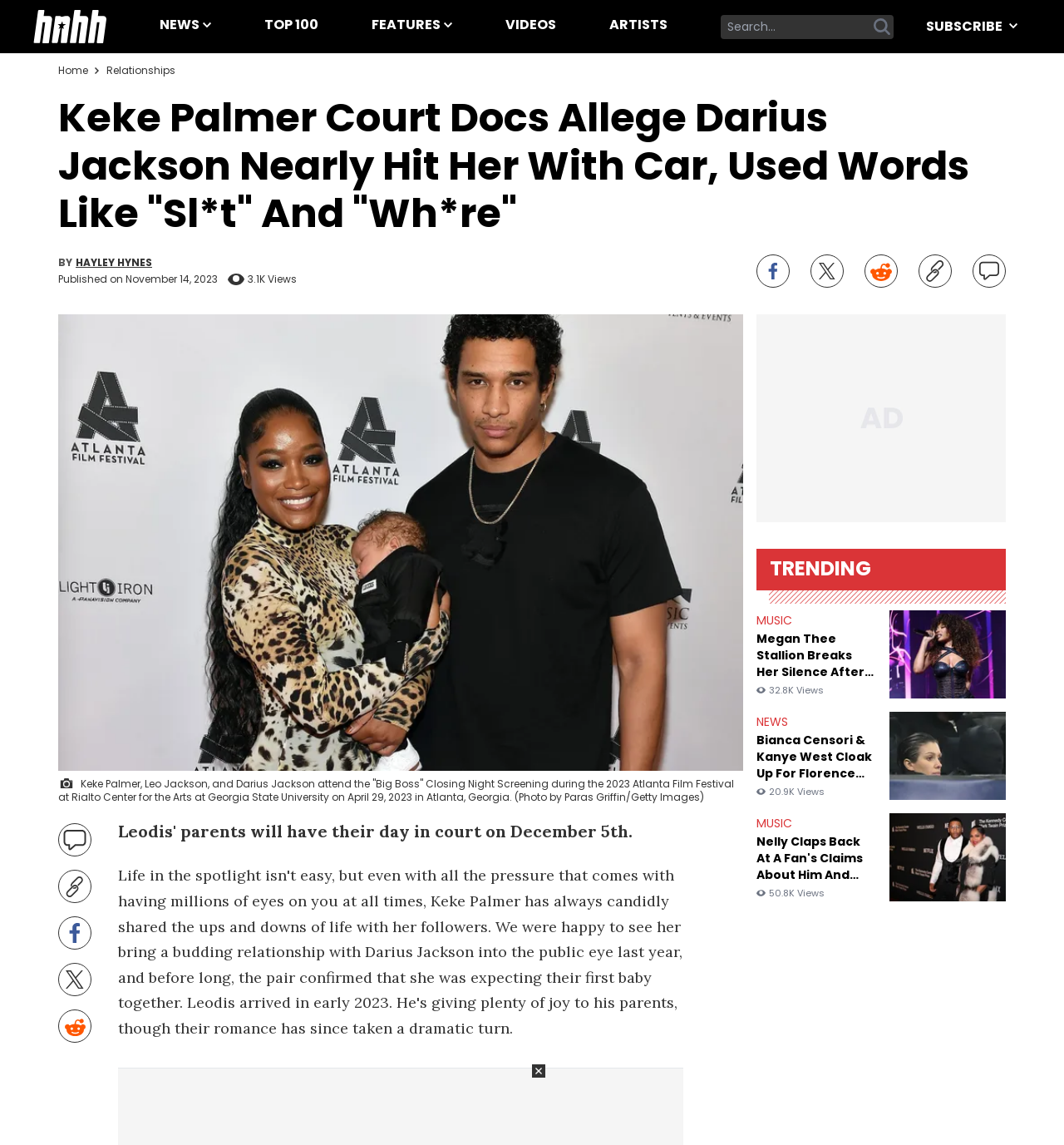Analyze the image and answer the question with as much detail as possible: 
What is the position of the 'Share on Facebook' button?

I found the position of the 'Share on Facebook' button by looking at its bounding box coordinates, which are [0.719, 0.229, 0.734, 0.244], indicating that it is located at the top right of the webpage.